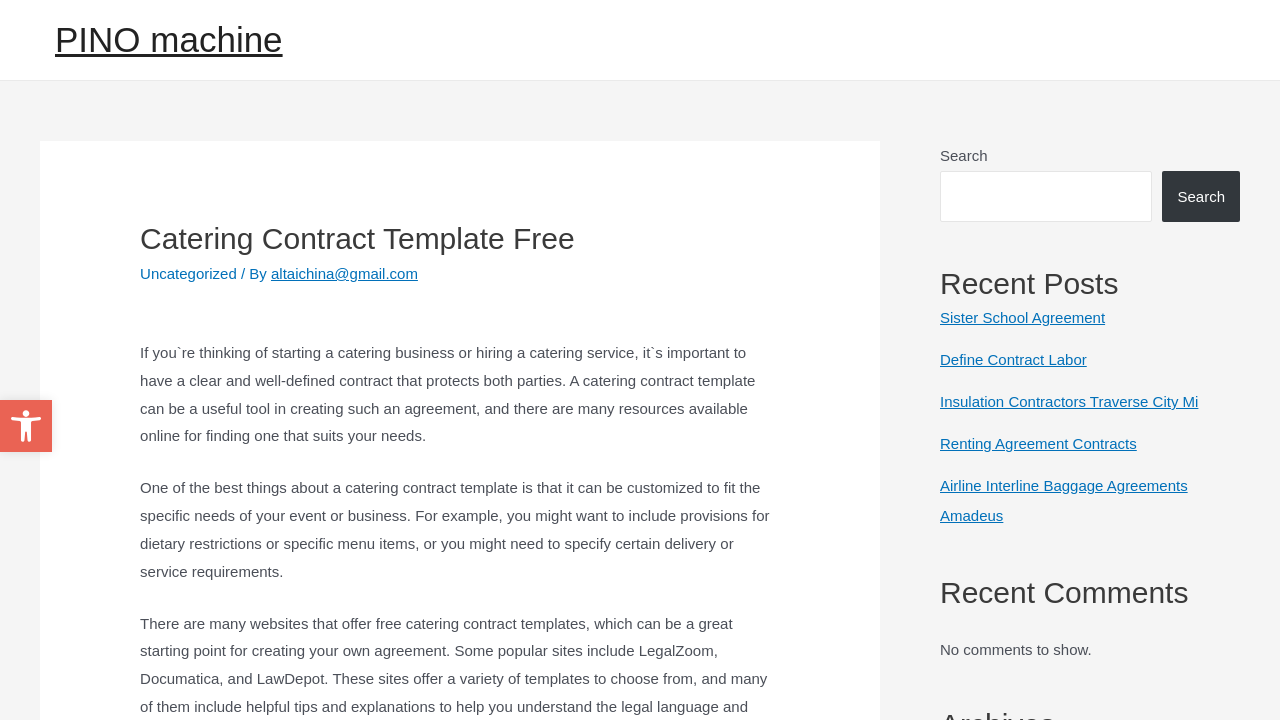How many recent posts are listed?
Could you please answer the question thoroughly and with as much detail as possible?

Under the heading 'Recent Posts', there are five links listed: 'Sister School Agreement', 'Define Contract Labor', 'Insulation Contractors Traverse City Mi', 'Renting Agreement Contracts', and 'Airline Interline Baggage Agreements Amadeus'. Therefore, there are five recent posts listed.